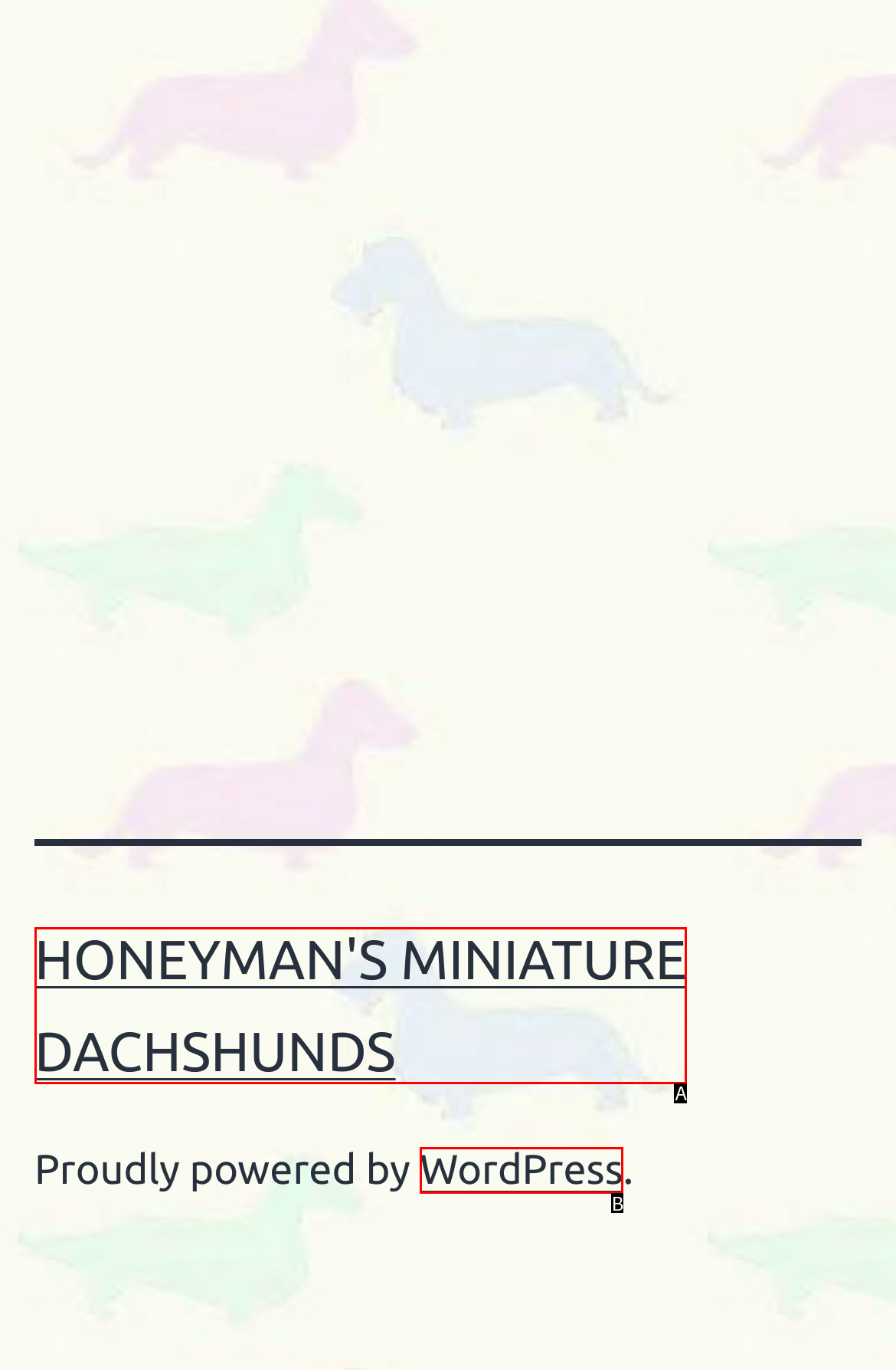Examine the description: WordPress and indicate the best matching option by providing its letter directly from the choices.

B